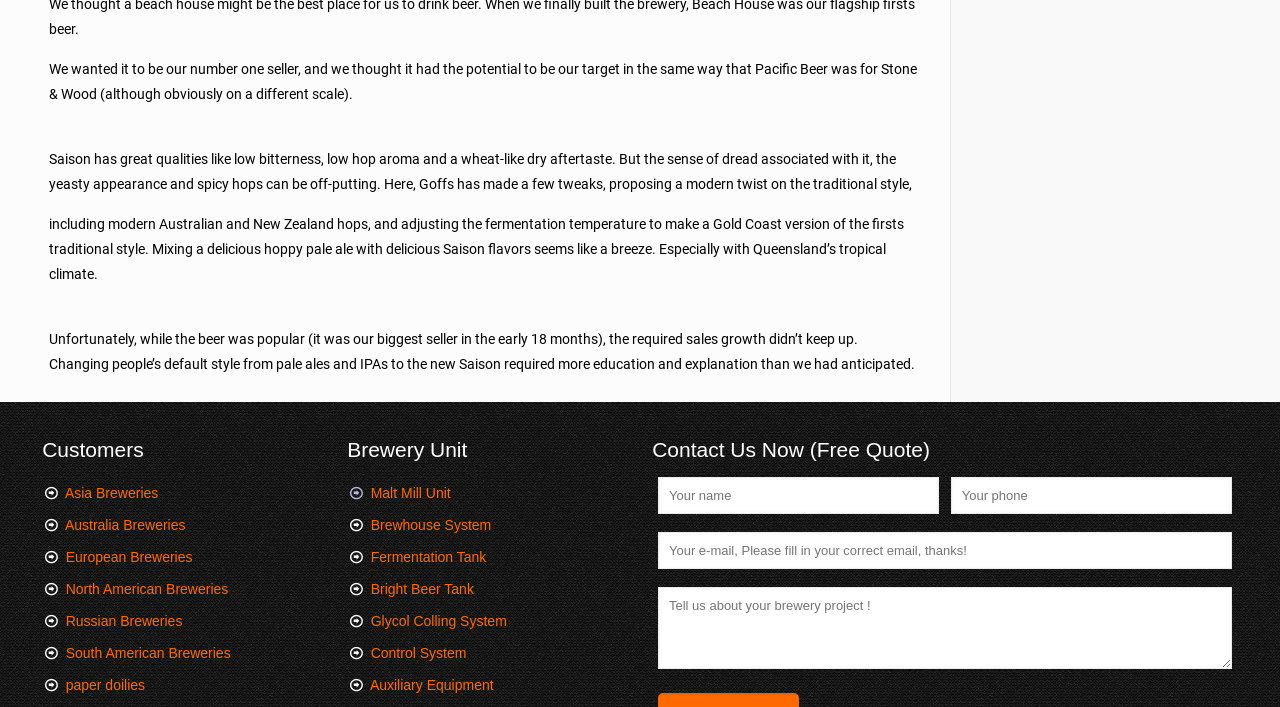What is the purpose of the 'Contact Us Now' section?
Please interpret the details in the image and answer the question thoroughly.

The 'Contact Us Now' section appears to be a form for users to fill out to get a free quote for their brewery project. It includes fields for name, phone, email, and a description of the project.